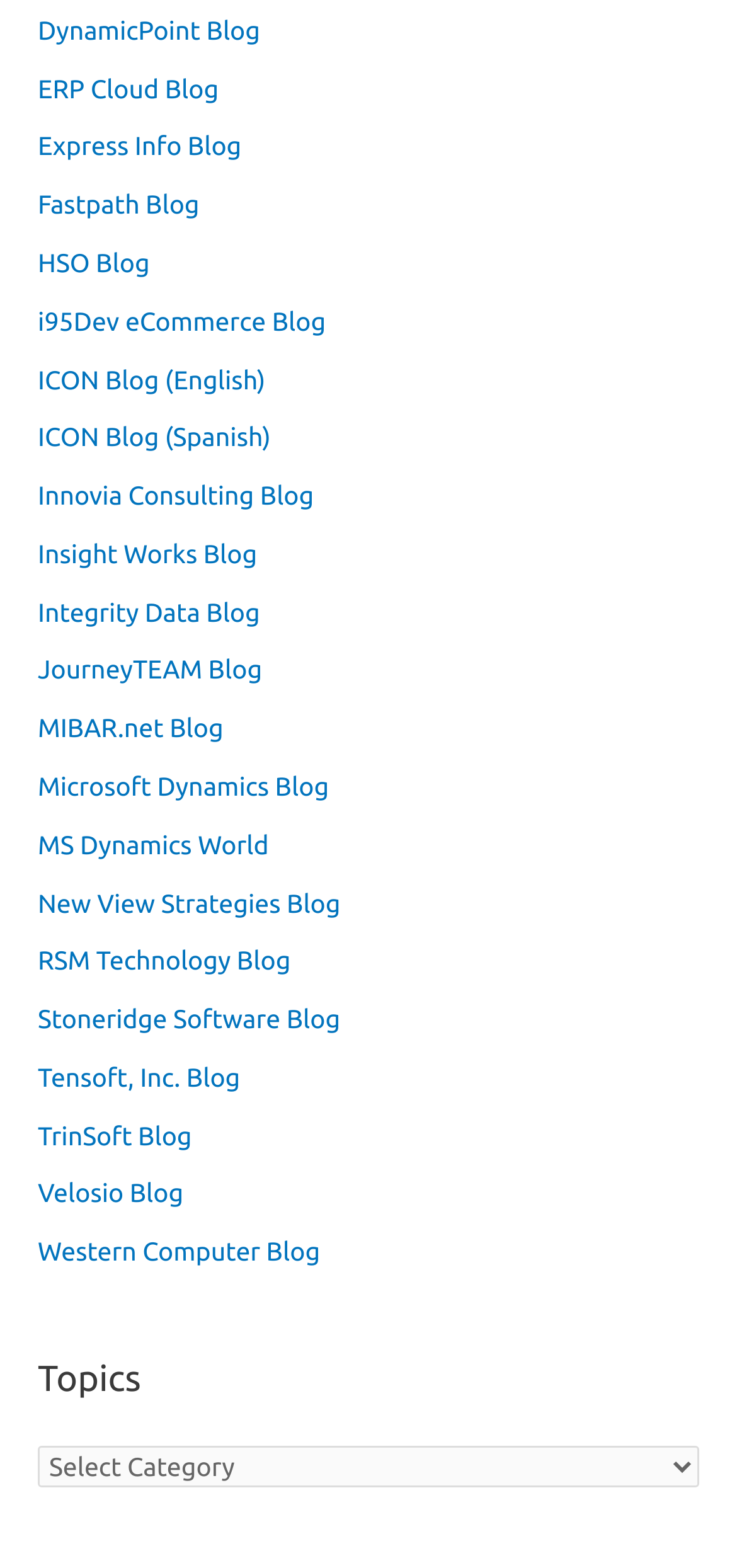Determine the bounding box for the HTML element described here: "MIBAR.net Blog". The coordinates should be given as [left, top, right, bottom] with each number being a float between 0 and 1.

[0.051, 0.455, 0.303, 0.474]